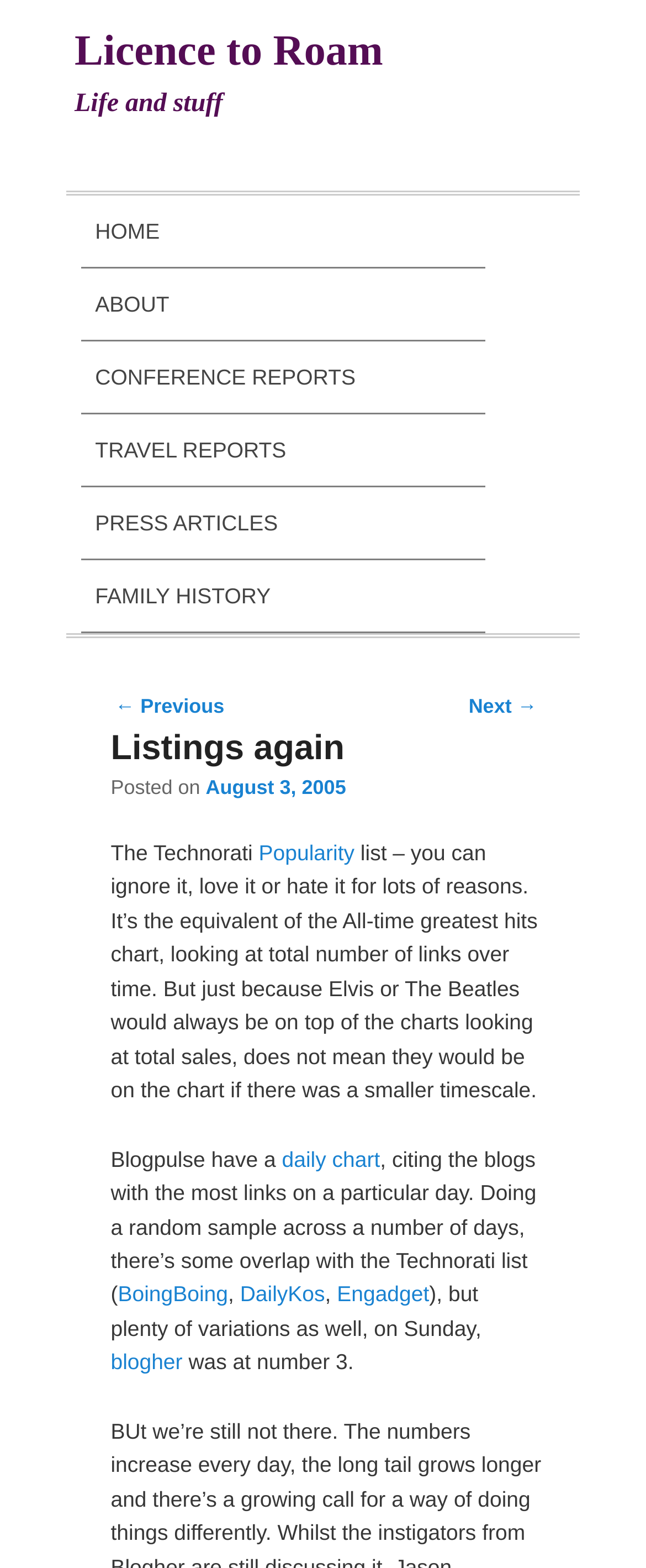What is the name of the list being discussed?
Answer the question with a detailed explanation, including all necessary information.

The name of the list being discussed can be found in the text element that says 'The Technorati Popularity list – you can ignore it, love it or hate it for lots of reasons.'.